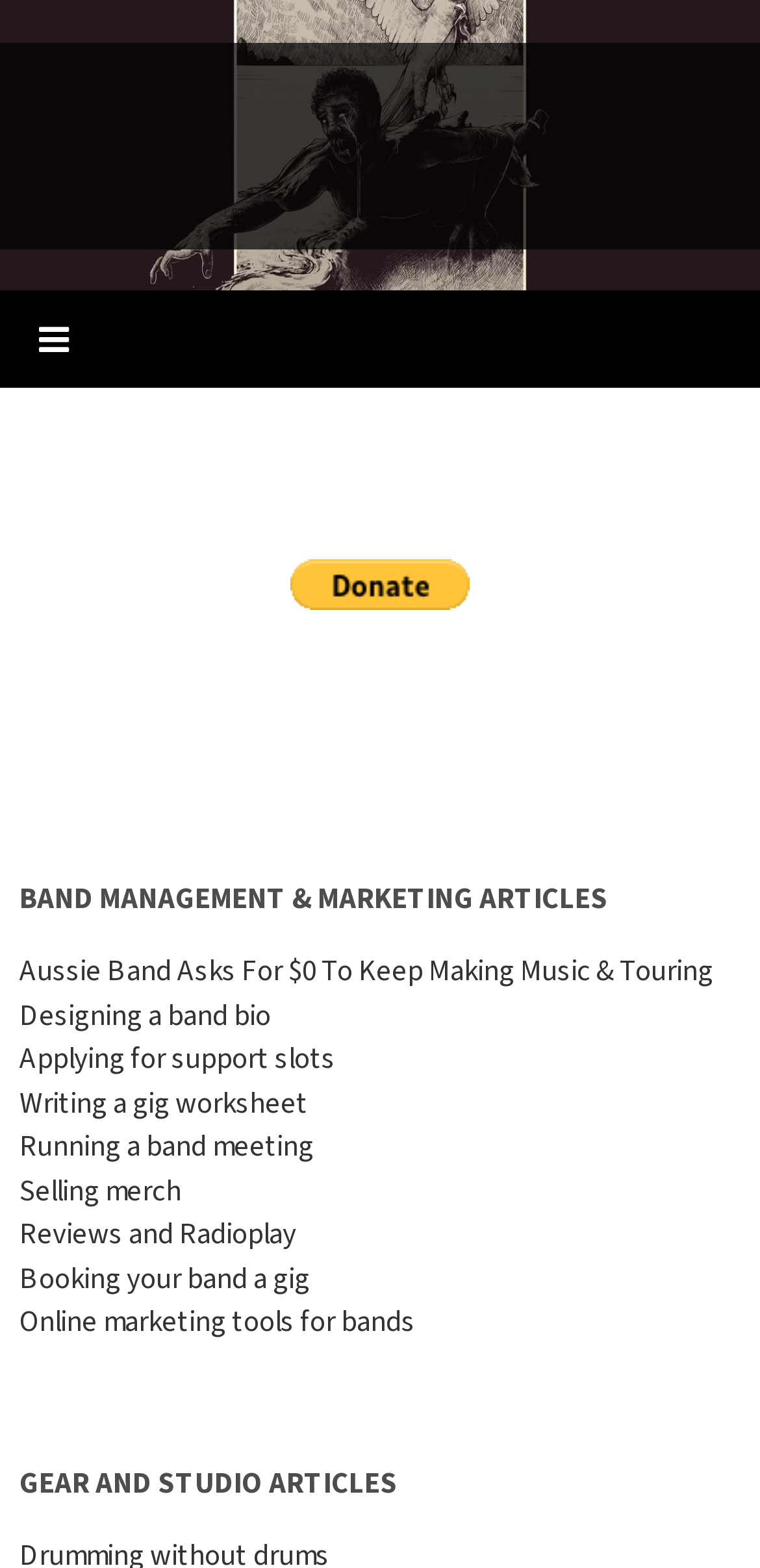Please answer the following question using a single word or phrase: 
Is there an image on the webpage?

Yes